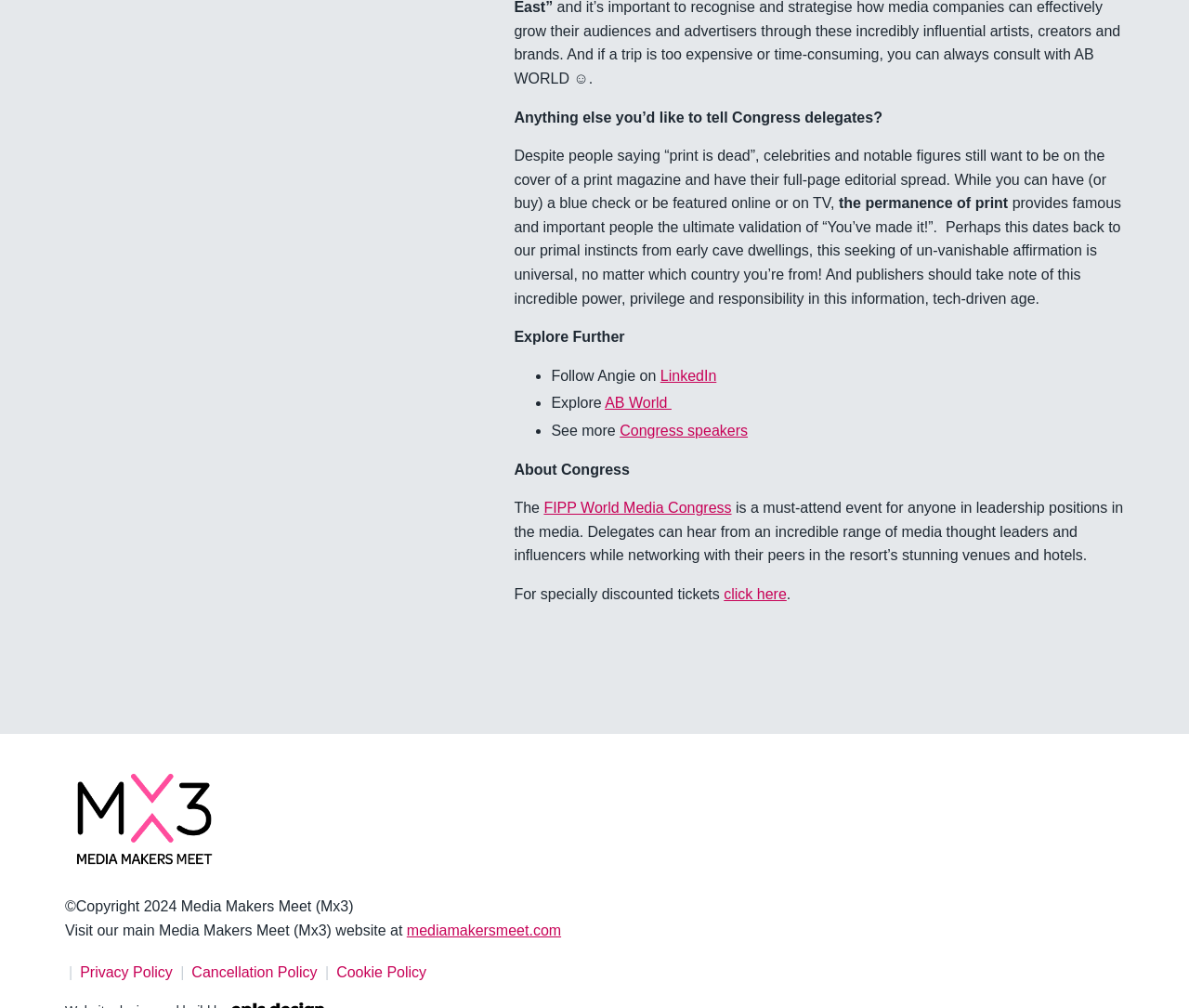Answer the following query with a single word or phrase:
What is the name of the event mentioned on the webpage?

FIPP World Media Congress